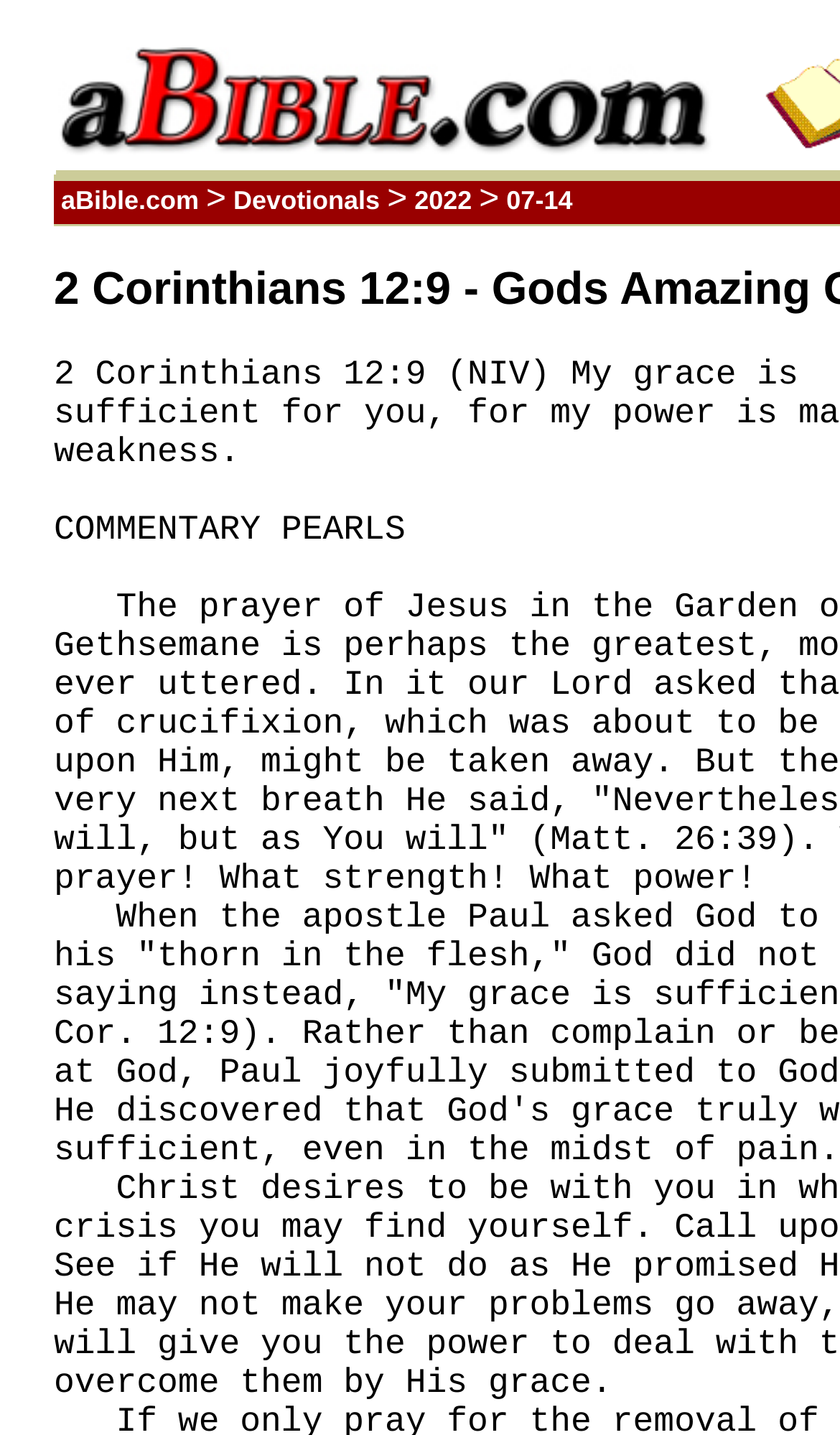What symbol is used to separate the links in the top navigation bar?
Look at the screenshot and give a one-word or phrase answer.

>